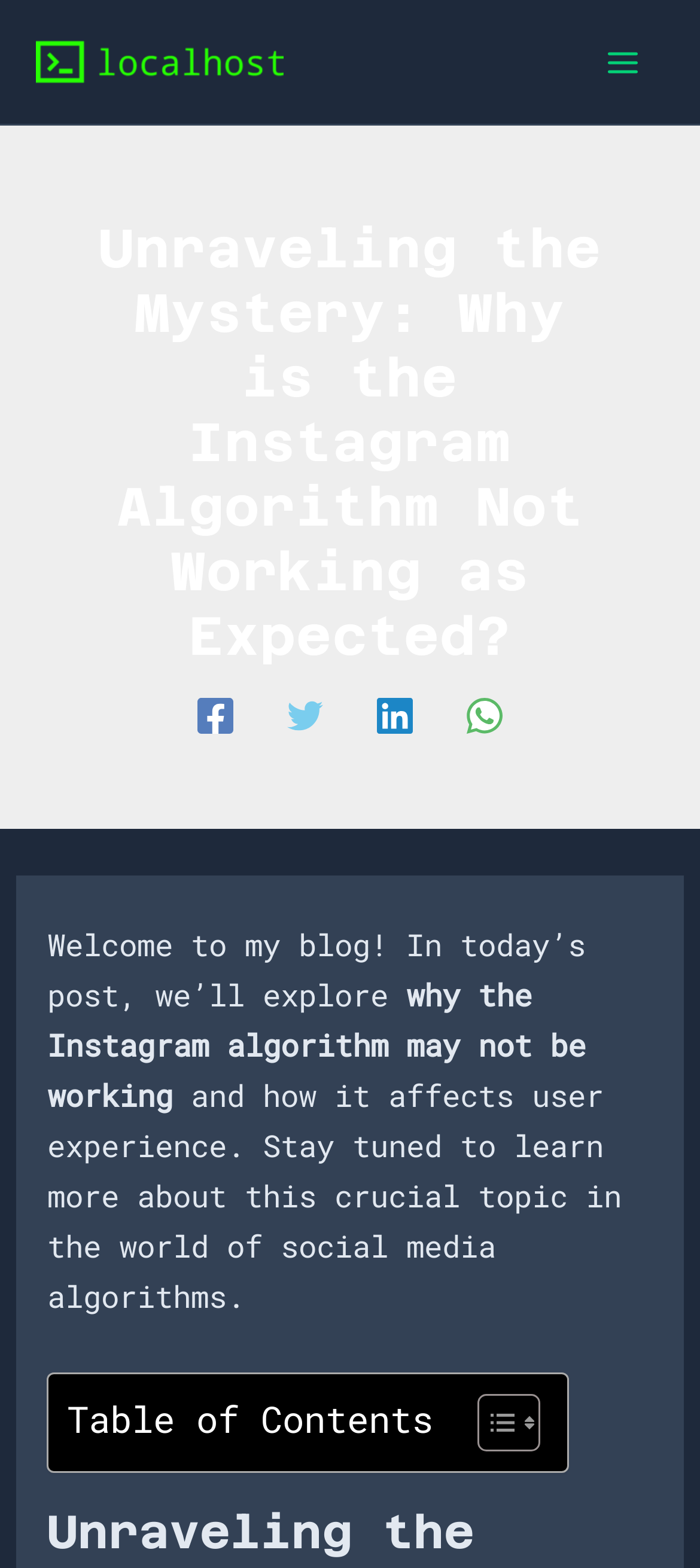Using the element description: "aria-label="WhatsApp"", determine the bounding box coordinates. The coordinates should be in the format [left, top, right, bottom], with values between 0 and 1.

[0.667, 0.441, 0.718, 0.467]